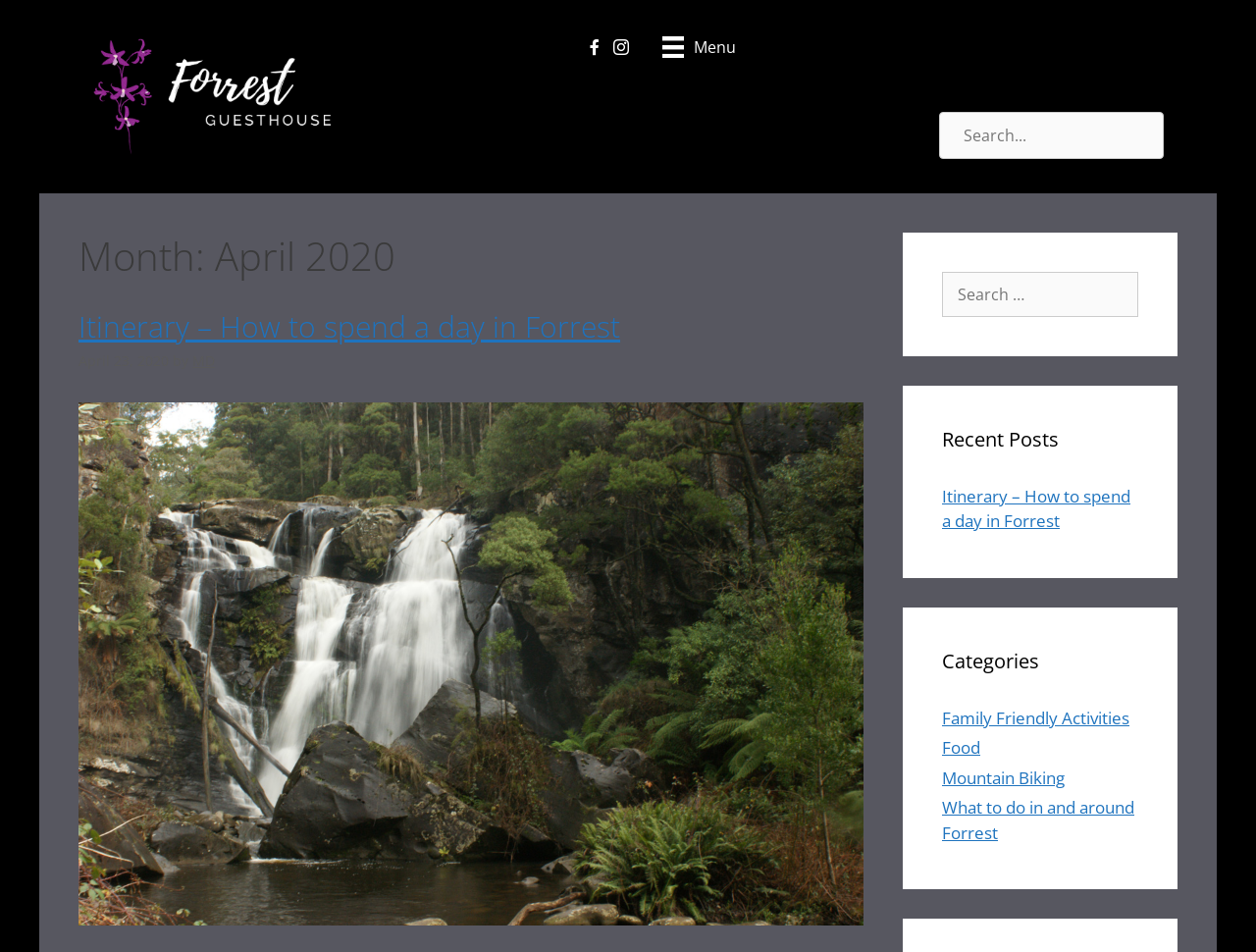What is the name of the guesthouse?
Based on the image, please offer an in-depth response to the question.

The name of the guesthouse can be found in the link 'Forrest Guesthouse Self-Contained Accommodation' at the top of the webpage, which suggests that the webpage is related to this guesthouse.